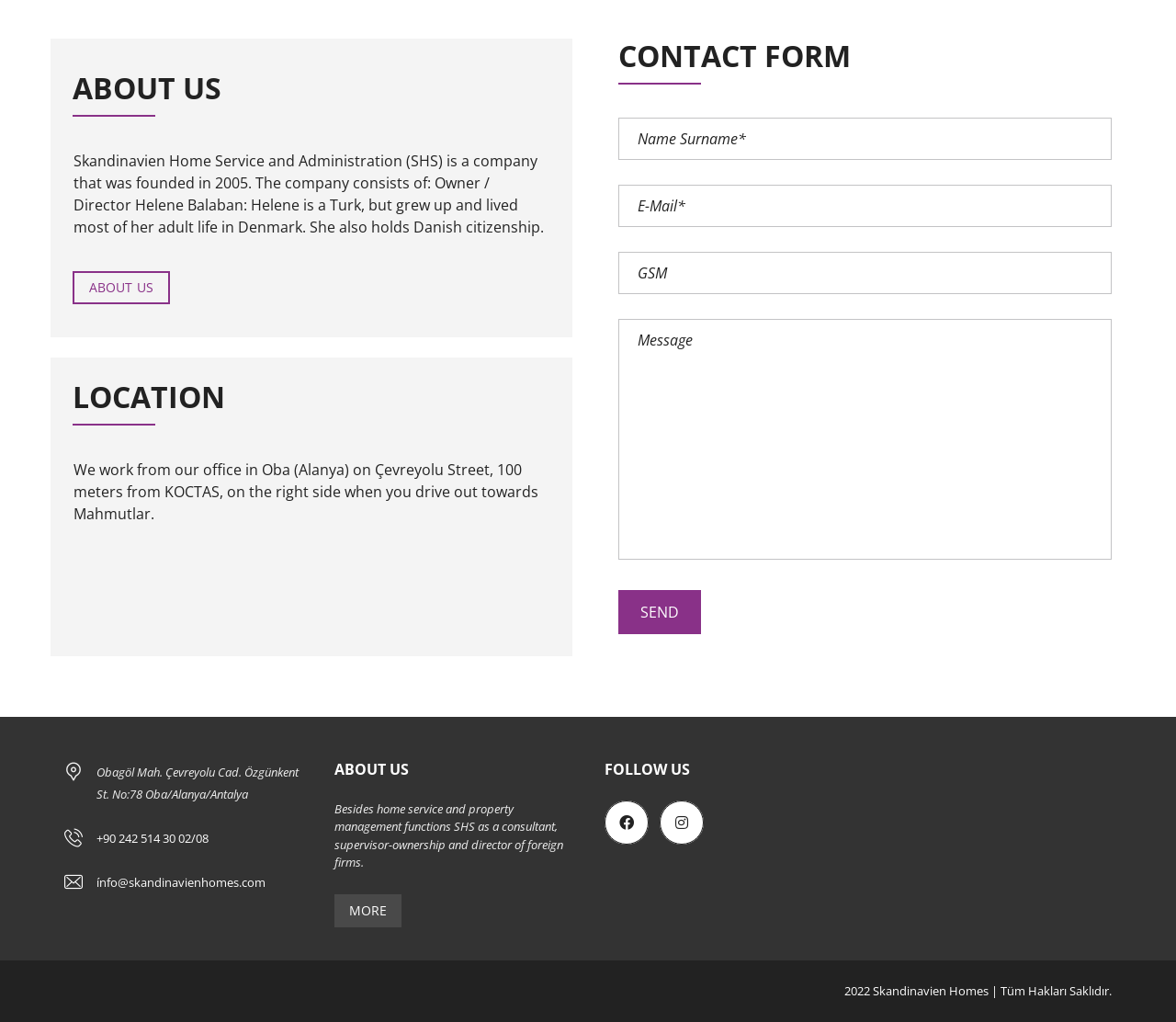Locate the bounding box of the user interface element based on this description: "name="name" placeholder="Name Surname*"".

[0.525, 0.115, 0.945, 0.157]